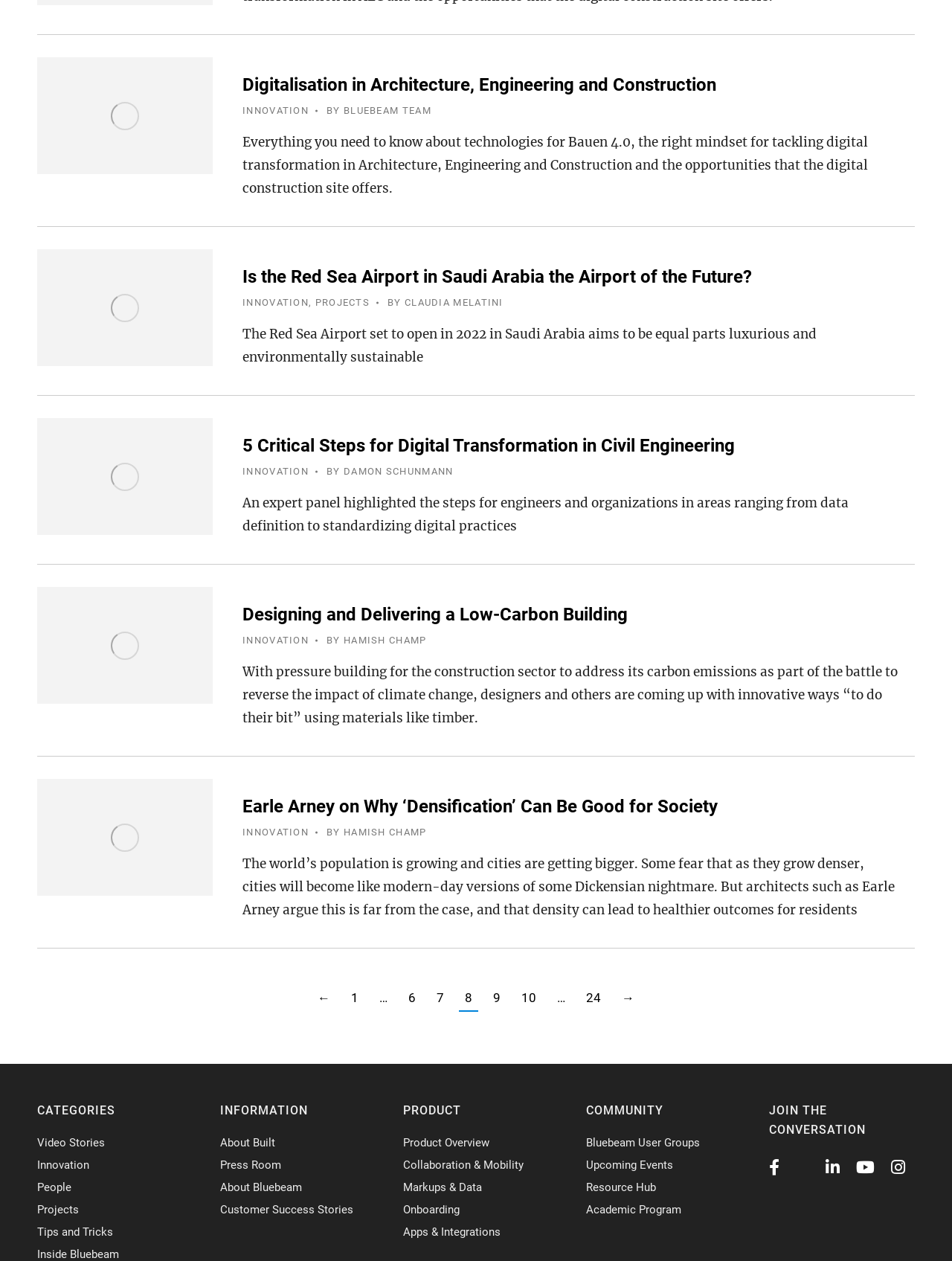Please find the bounding box for the UI component described as follows: "About Bluebeam".

[0.231, 0.936, 0.317, 0.947]